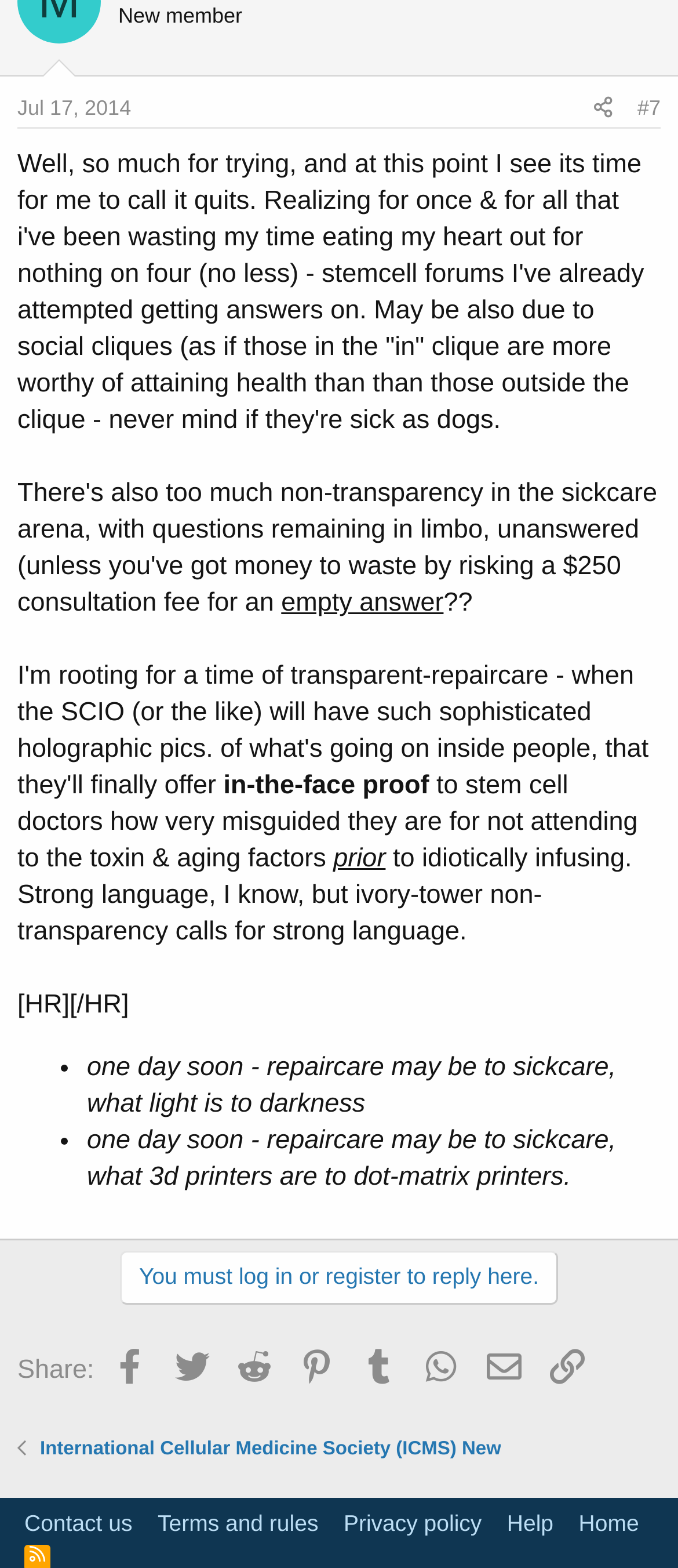How many list items are there in the post?
Answer with a single word or short phrase according to what you see in the image.

2